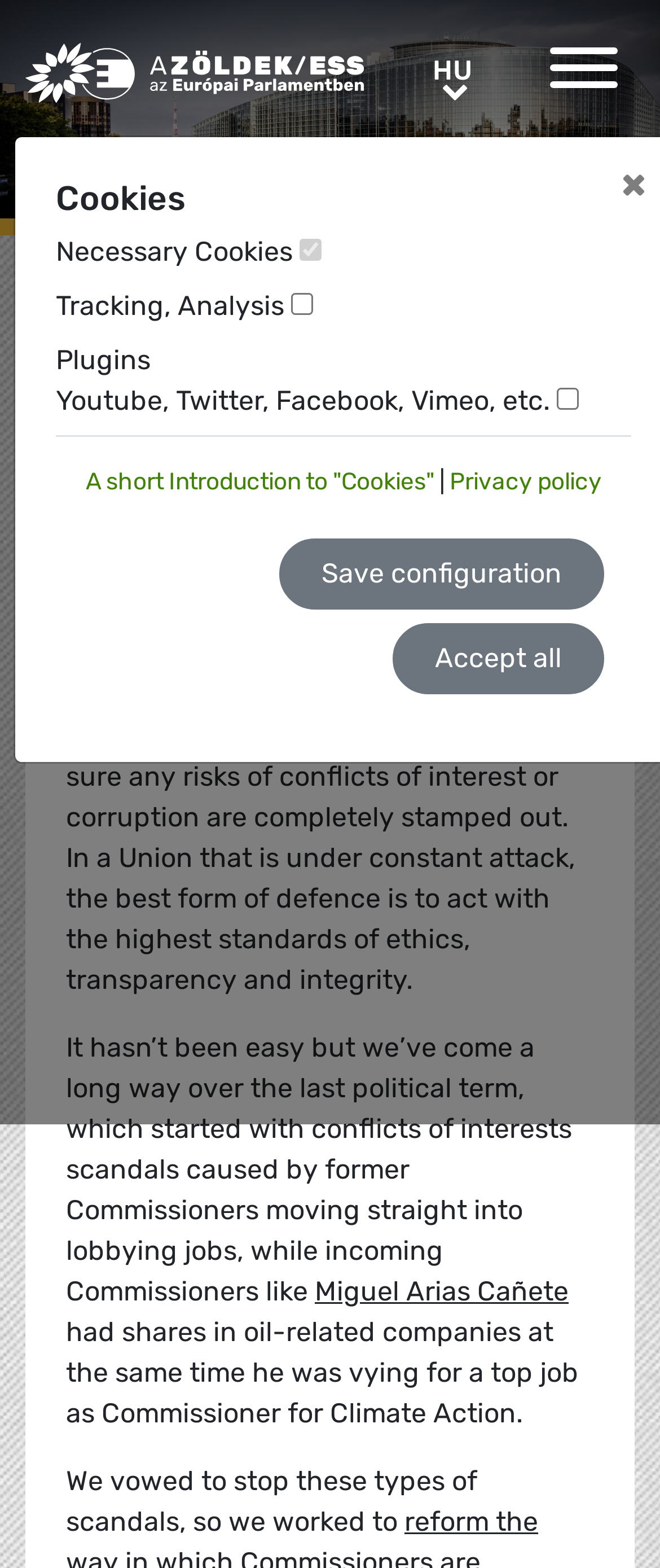What is the purpose of the 'Save configuration' button?
Using the image as a reference, give a one-word or short phrase answer.

To save cookie settings